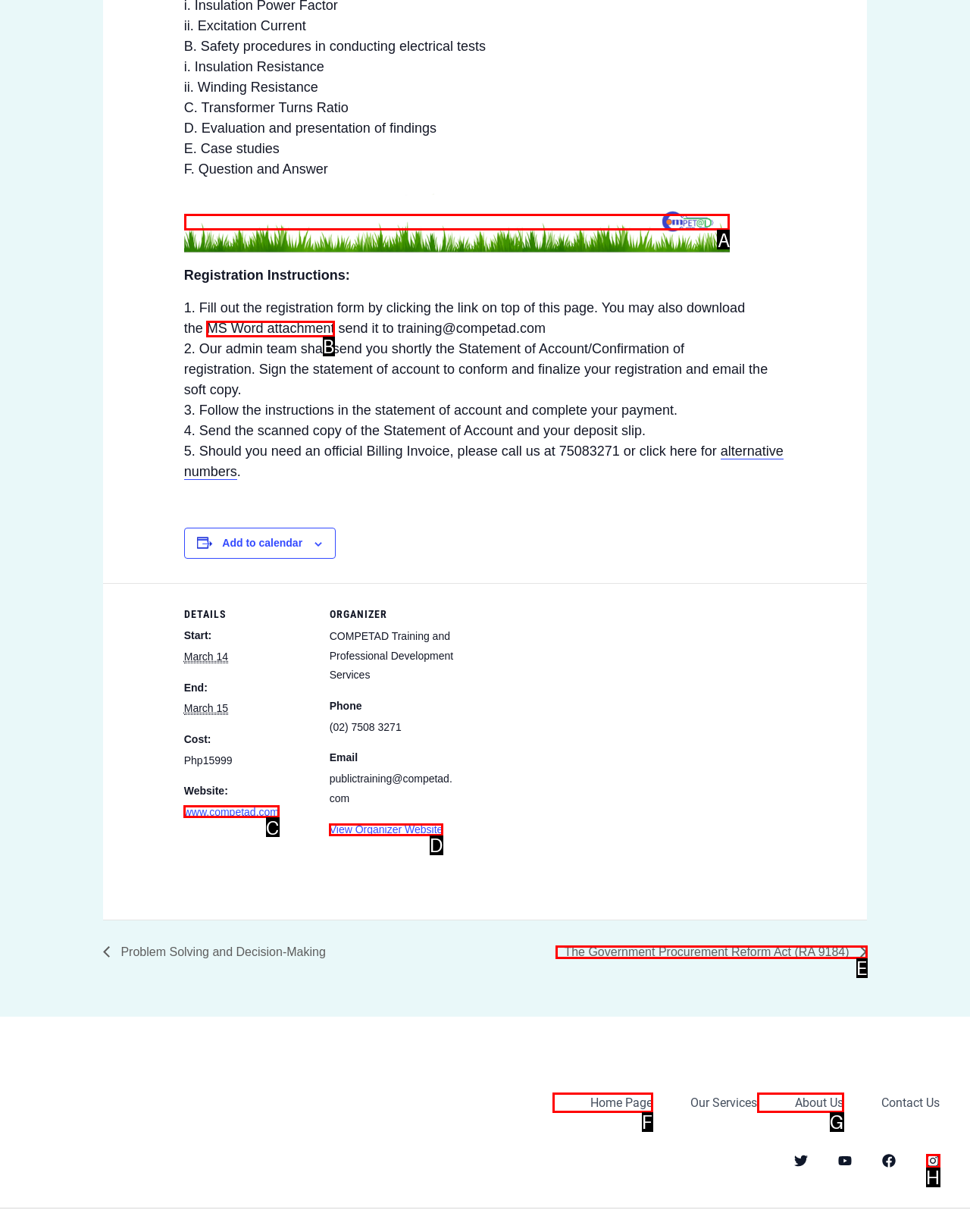Identify the appropriate choice to fulfill this task: Fill out the registration form by clicking the link on top of this page
Respond with the letter corresponding to the correct option.

A